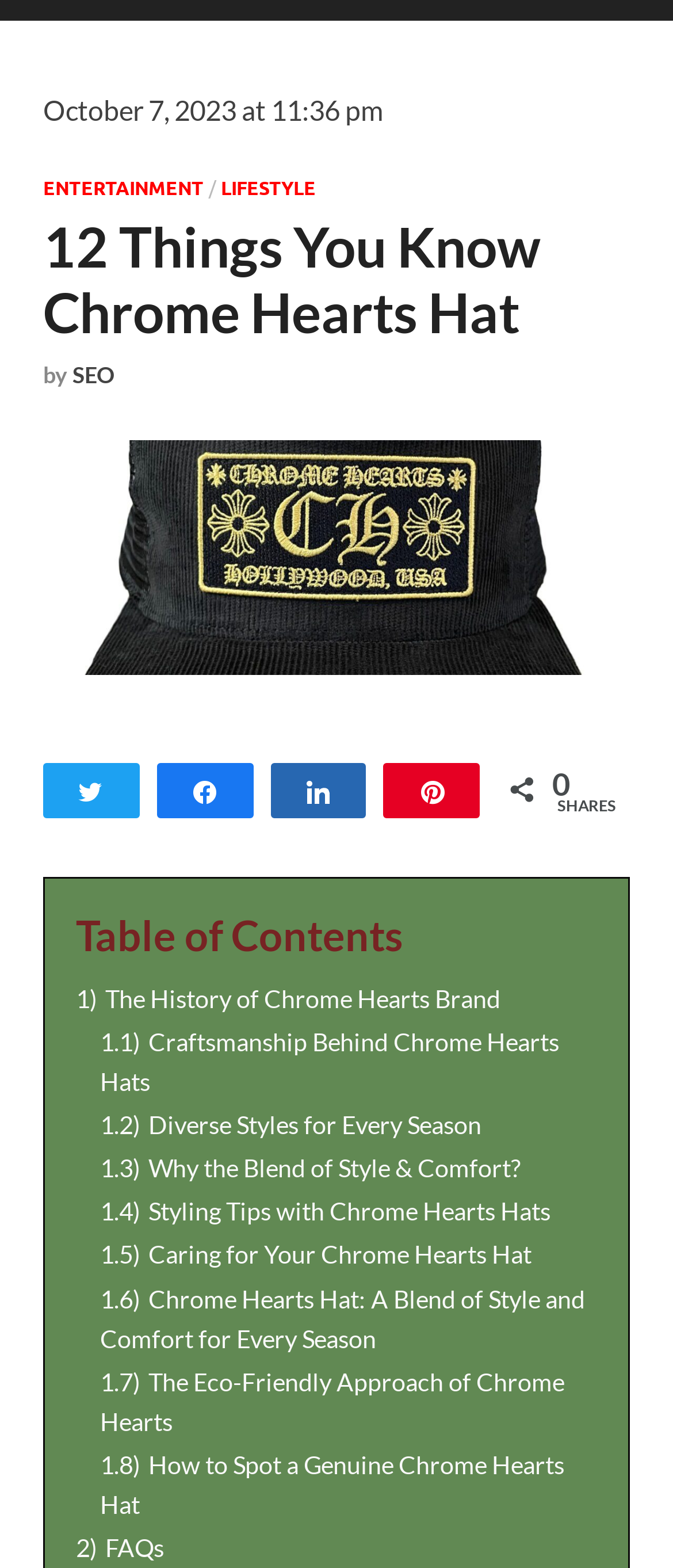Predict the bounding box coordinates for the UI element described as: "2) FAQs". The coordinates should be four float numbers between 0 and 1, presented as [left, top, right, bottom].

[0.113, 0.977, 0.244, 0.996]